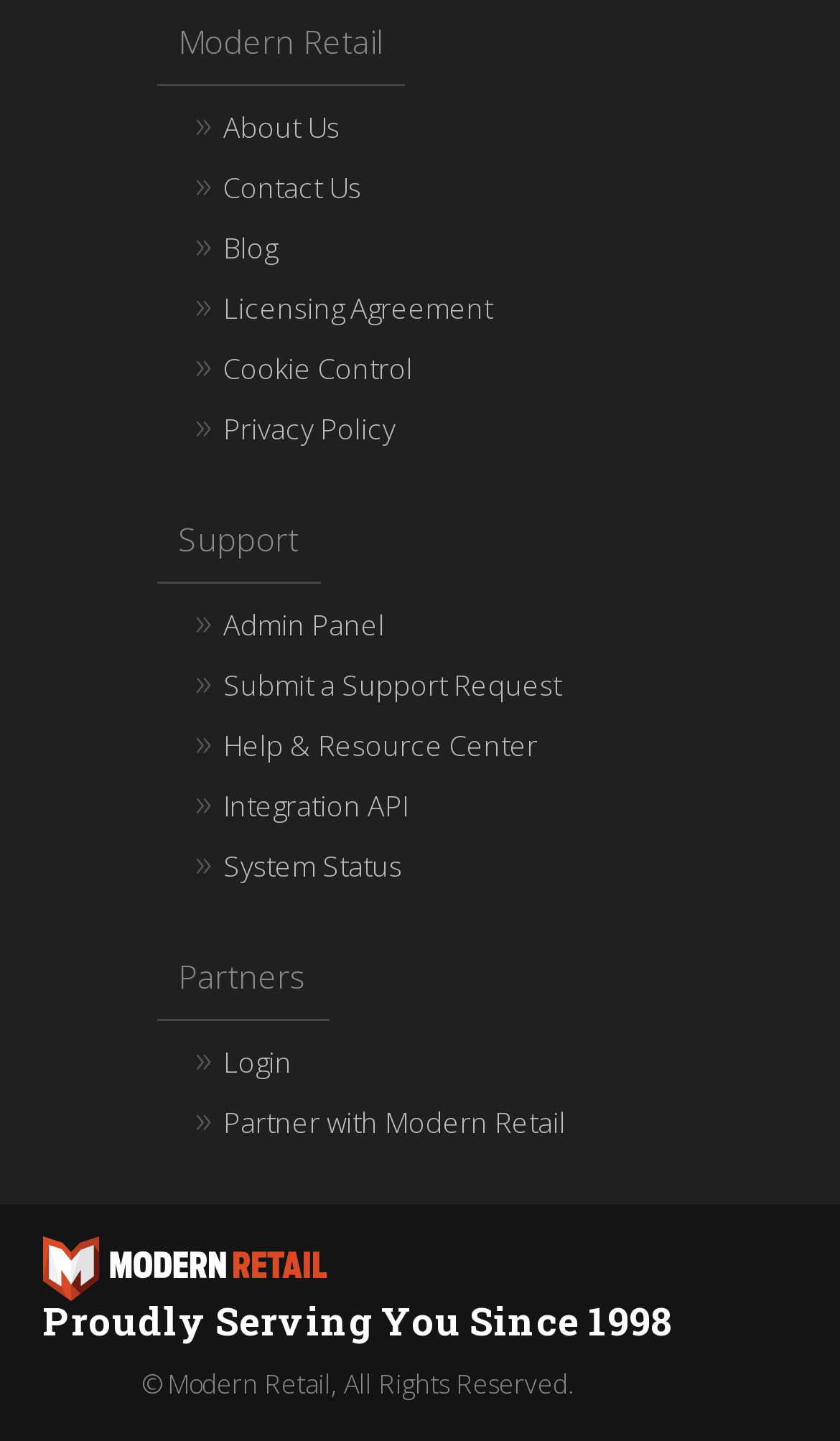Find and provide the bounding box coordinates for the UI element described with: "What We Stand For".

None